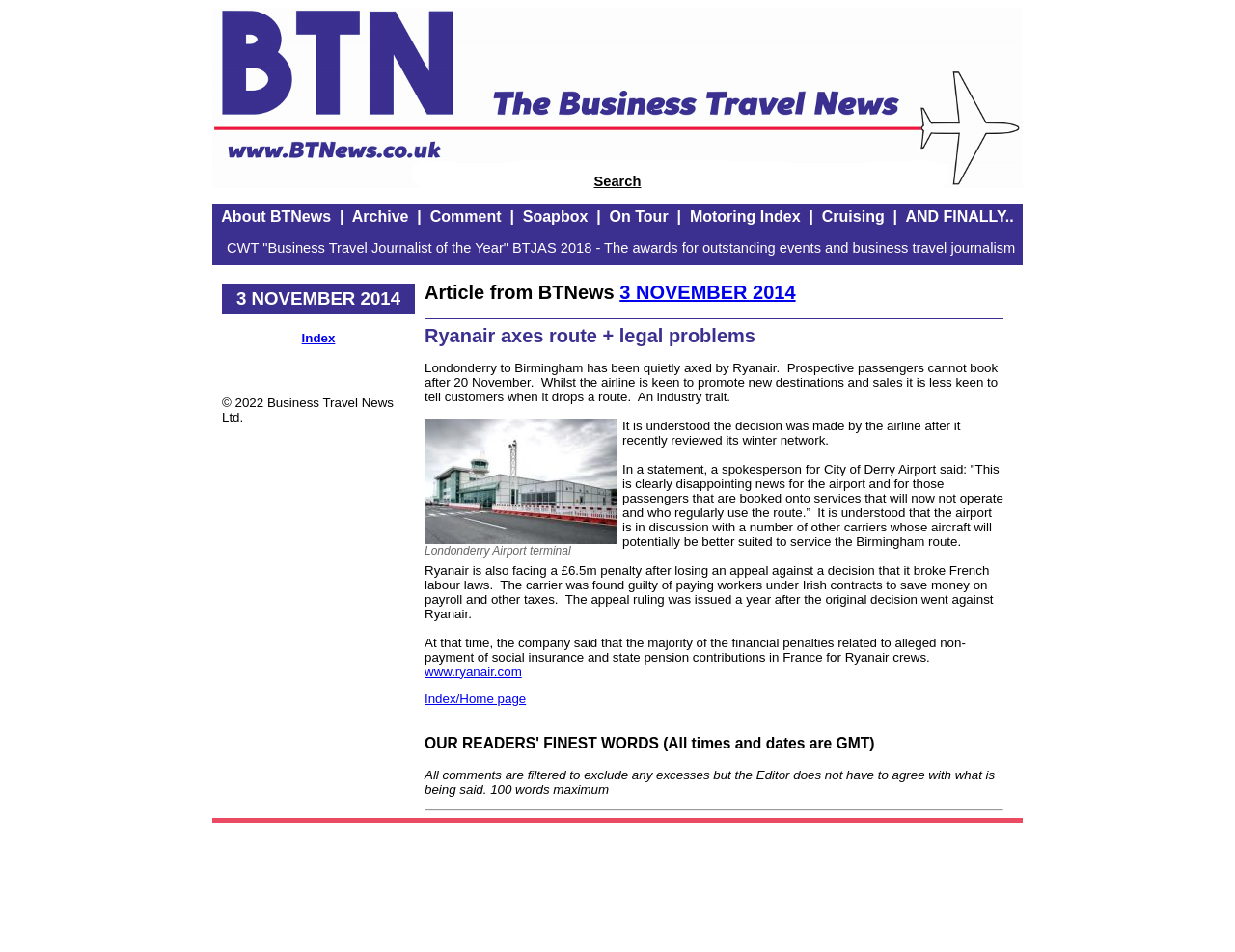Locate the bounding box coordinates for the element described below: "3 NOVEMBER 2014". The coordinates must be four float values between 0 and 1, formatted as [left, top, right, bottom].

[0.502, 0.295, 0.644, 0.318]